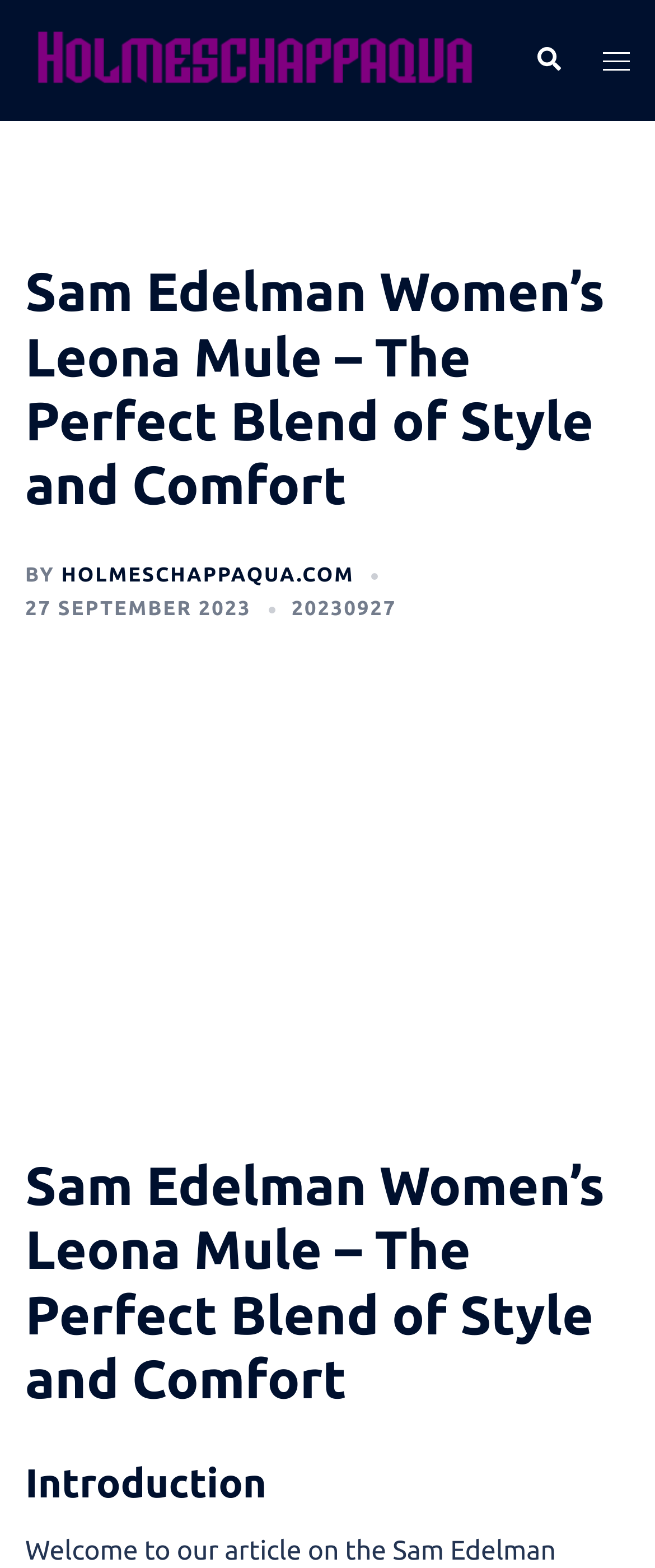What is the website of the author?
Answer the question using a single word or phrase, according to the image.

HOLMESCHAPPAQUA.COM